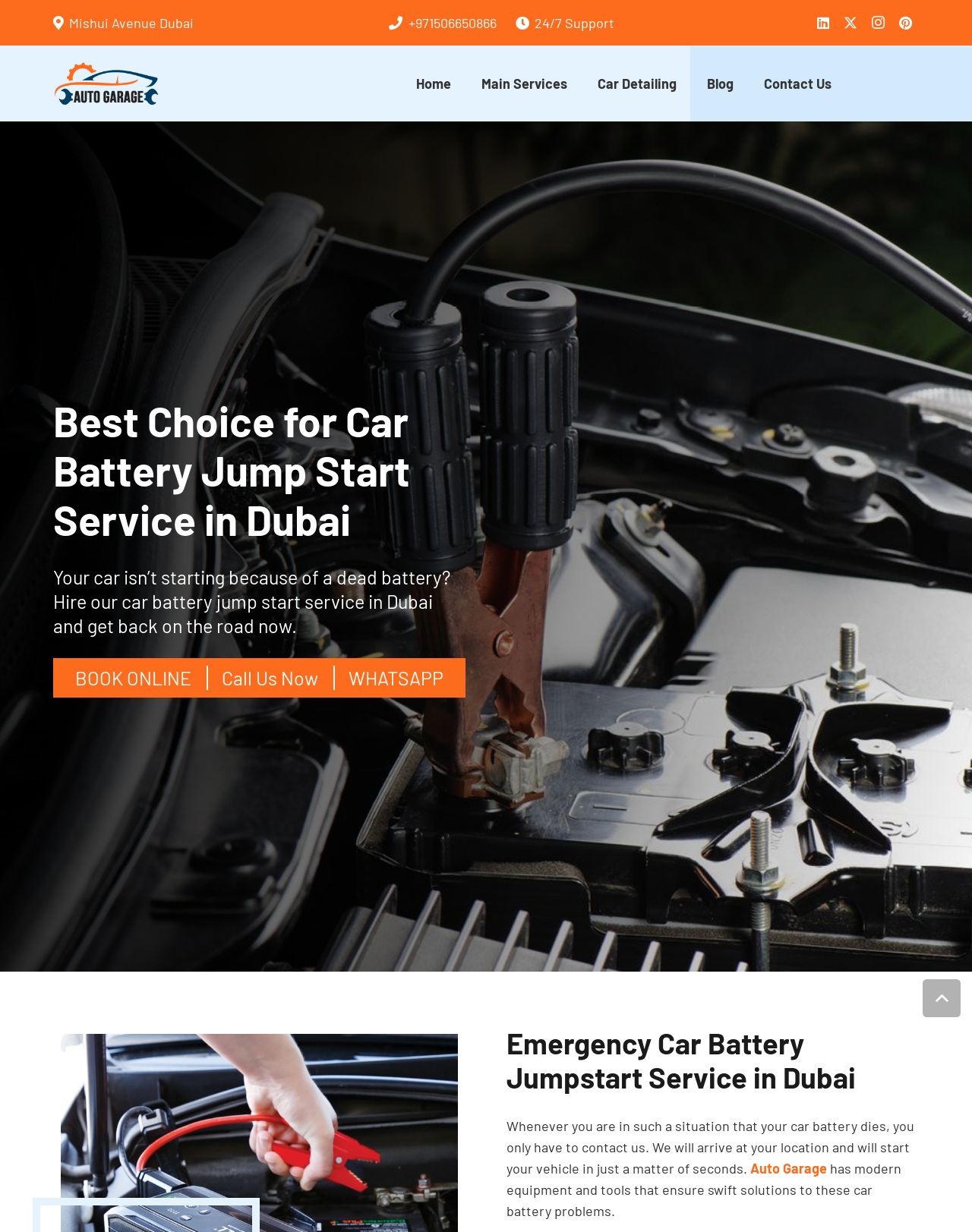Can you find the bounding box coordinates for the UI element given this description: "BOOK ONLINE"? Provide the coordinates as four float numbers between 0 and 1: [left, top, right, bottom].

[0.077, 0.541, 0.197, 0.559]